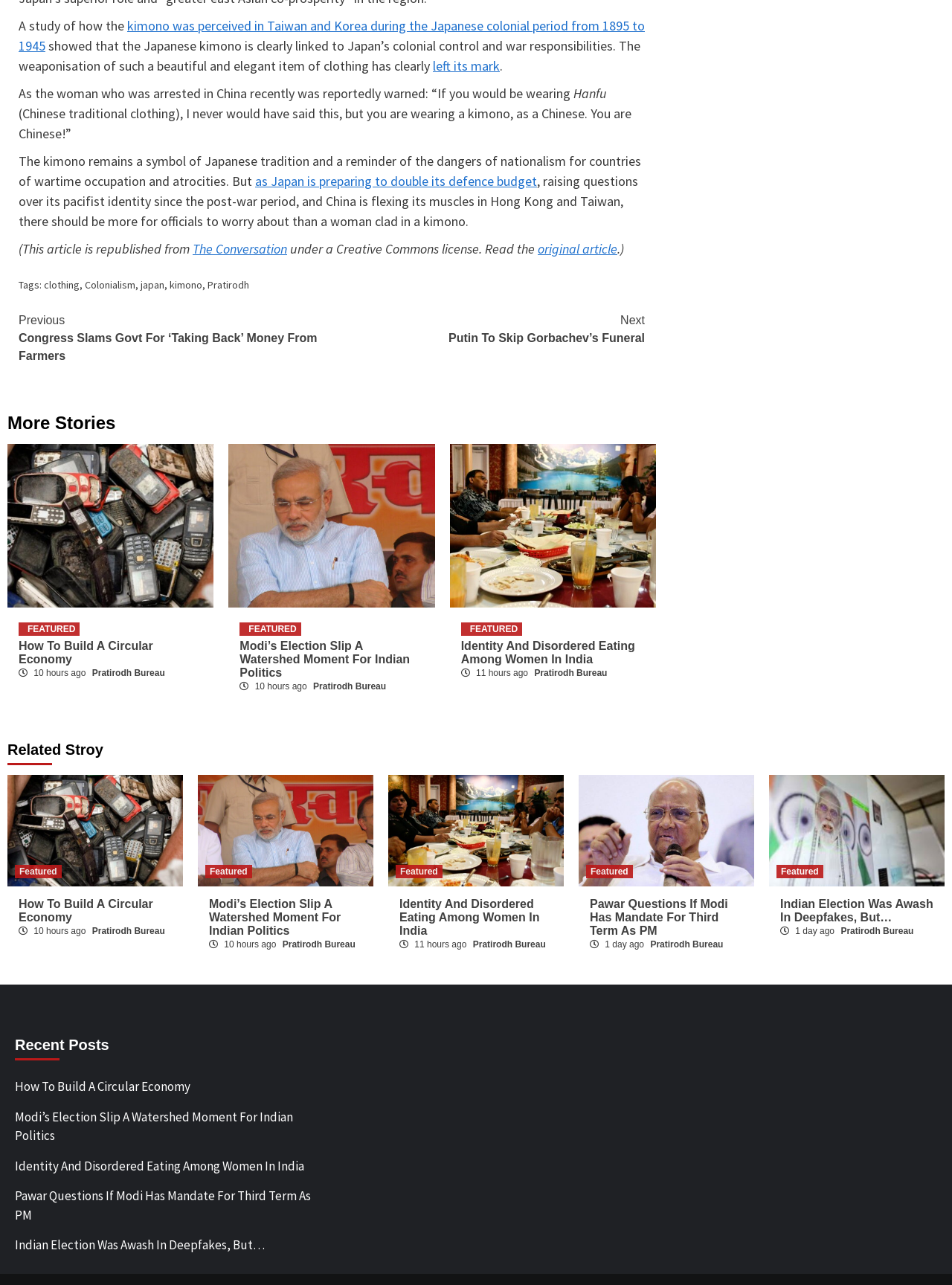What is the author of the article?
Based on the screenshot, provide a one-word or short-phrase response.

Not specified